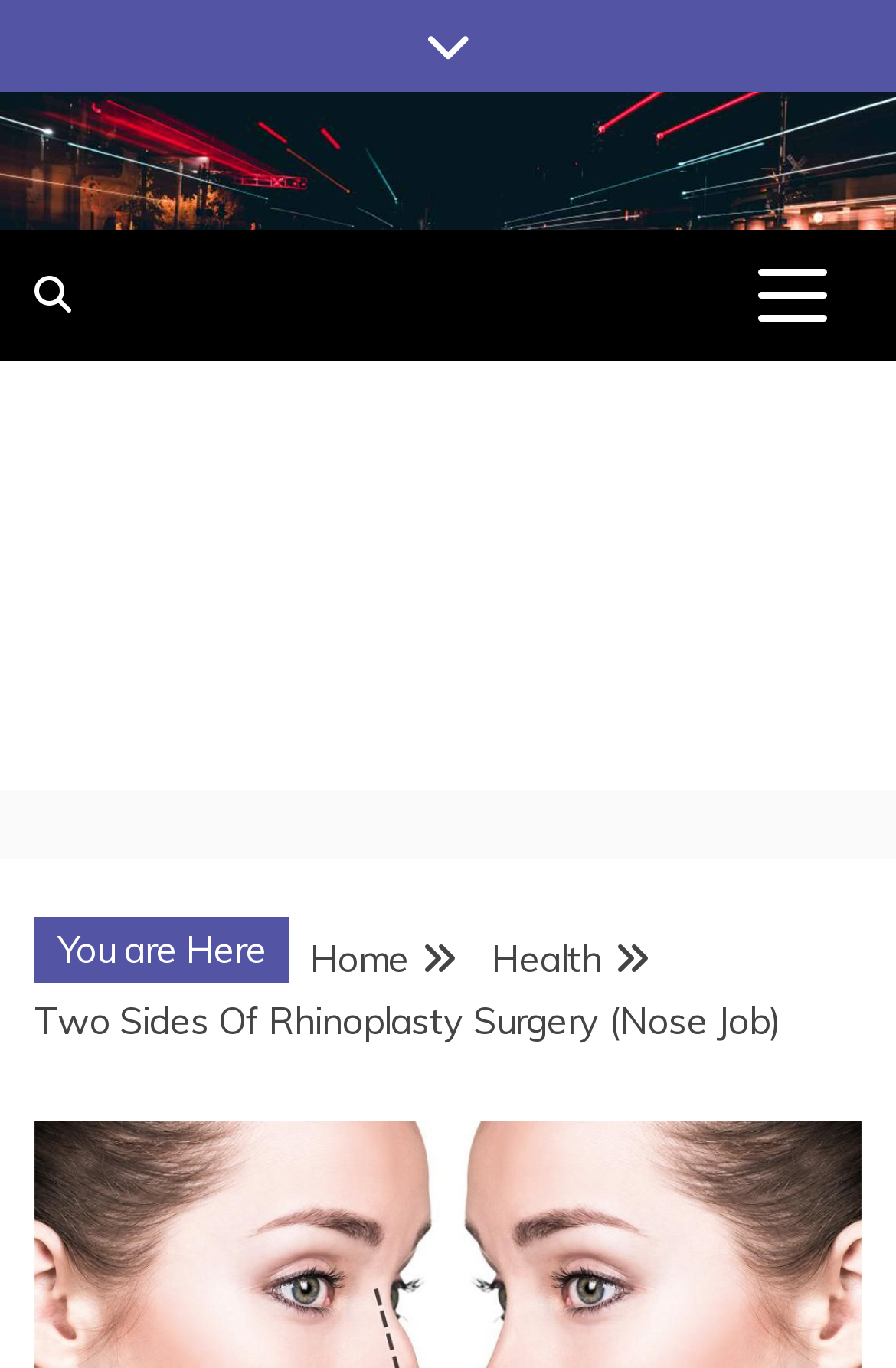What is the vertical position of the 'You are Here' text relative to the breadcrumbs navigation?
Please use the image to provide a one-word or short phrase answer.

Above